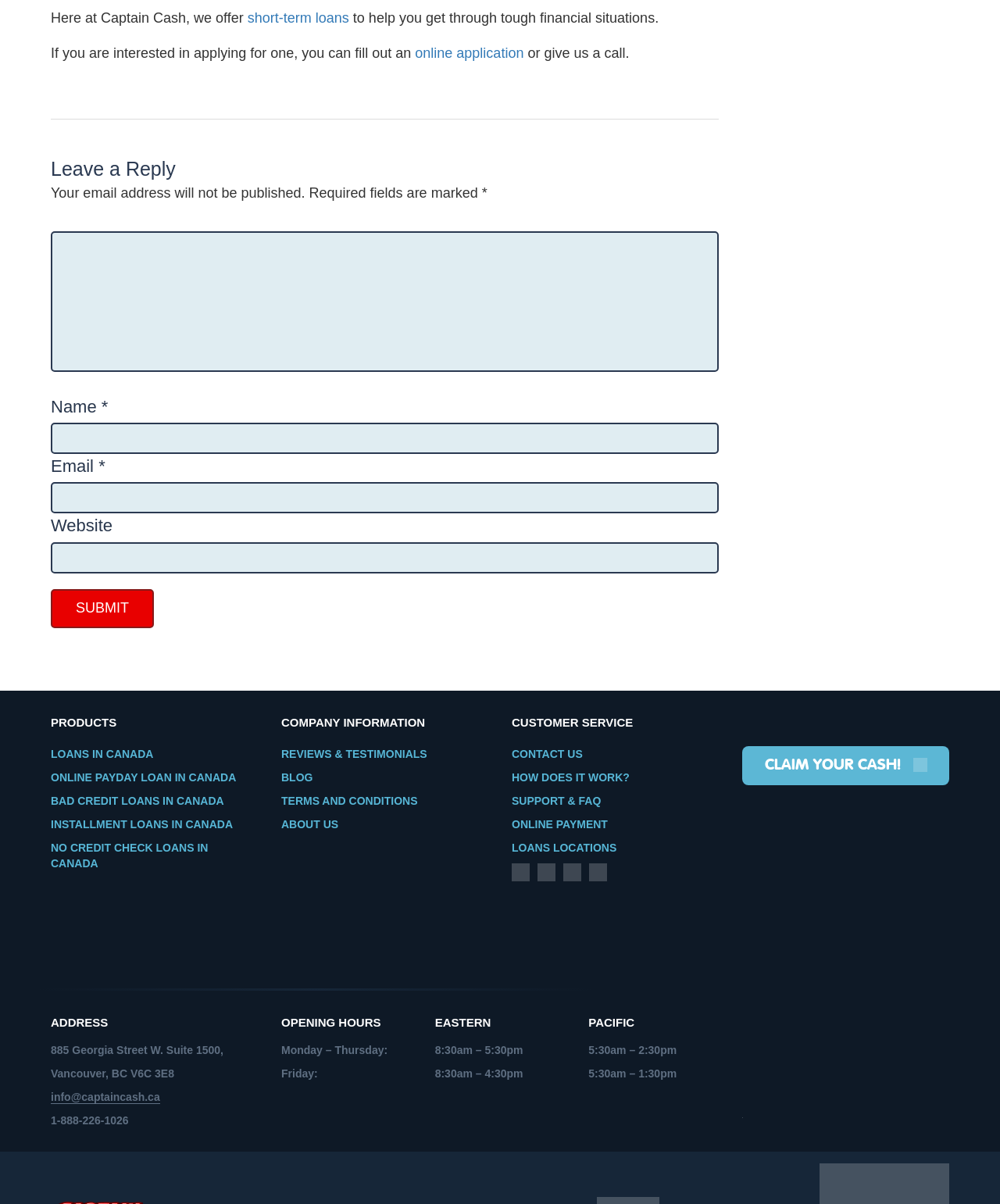Based on the element description: "online application", identify the bounding box coordinates for this UI element. The coordinates must be four float numbers between 0 and 1, listed as [left, top, right, bottom].

[0.415, 0.038, 0.524, 0.051]